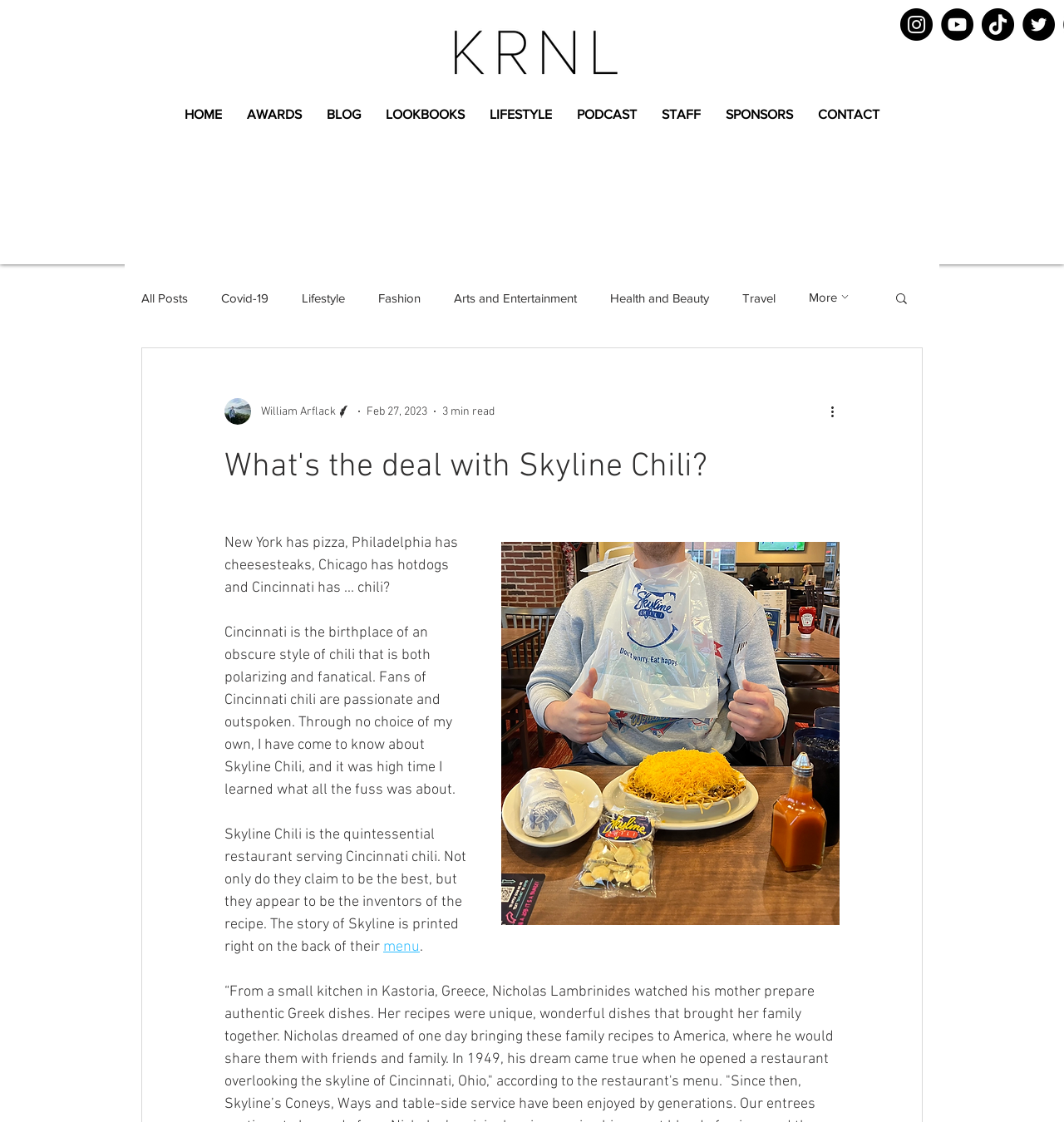Based on the image, give a detailed response to the question: What is the author's profession?

I found the answer by looking at the author's information, which includes a picture and a label 'Writer' next to the name 'William Arflack'.